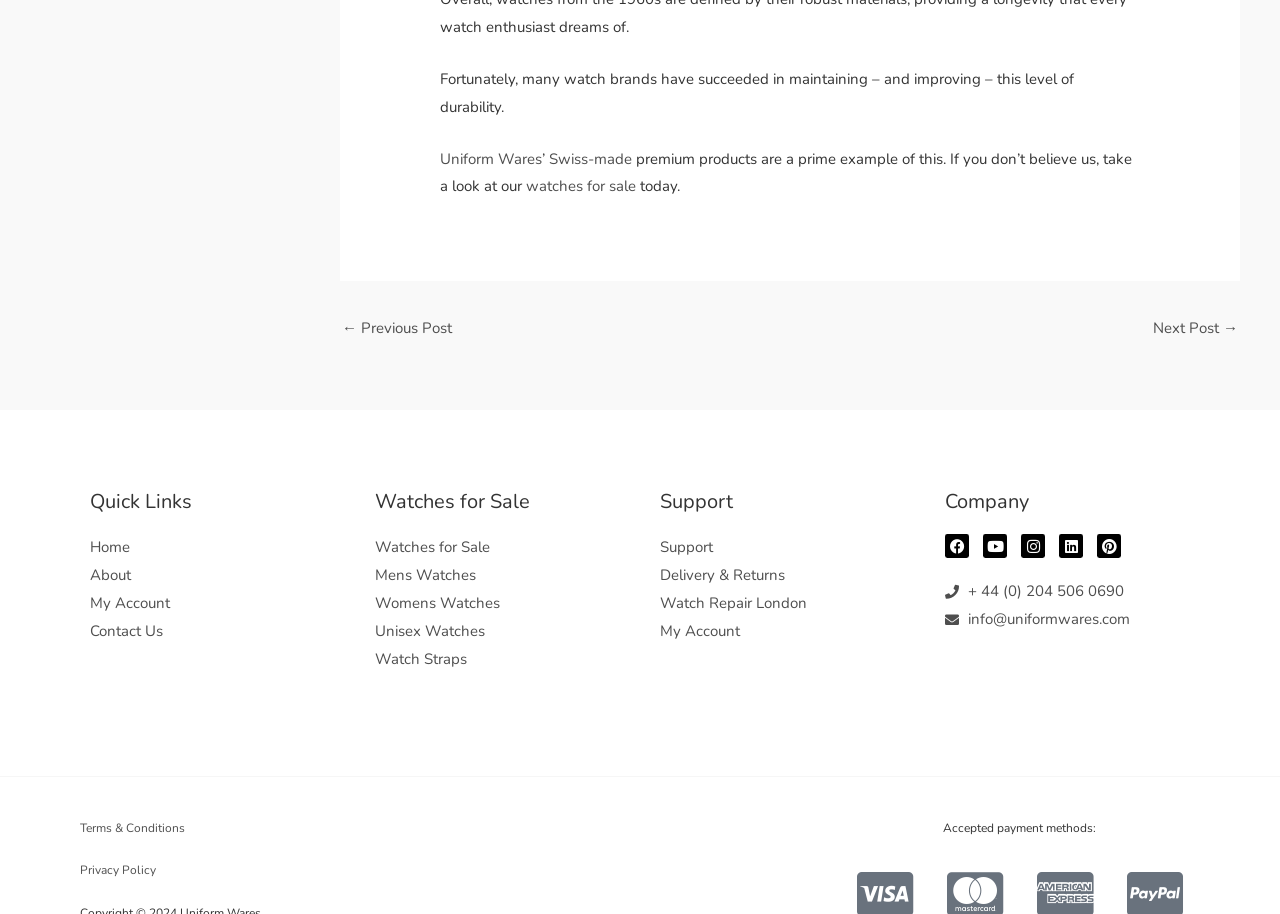Specify the bounding box coordinates of the region I need to click to perform the following instruction: "Click on the 'Uniform Wares' link". The coordinates must be four float numbers in the range of 0 to 1, i.e., [left, top, right, bottom].

[0.344, 0.163, 0.423, 0.184]